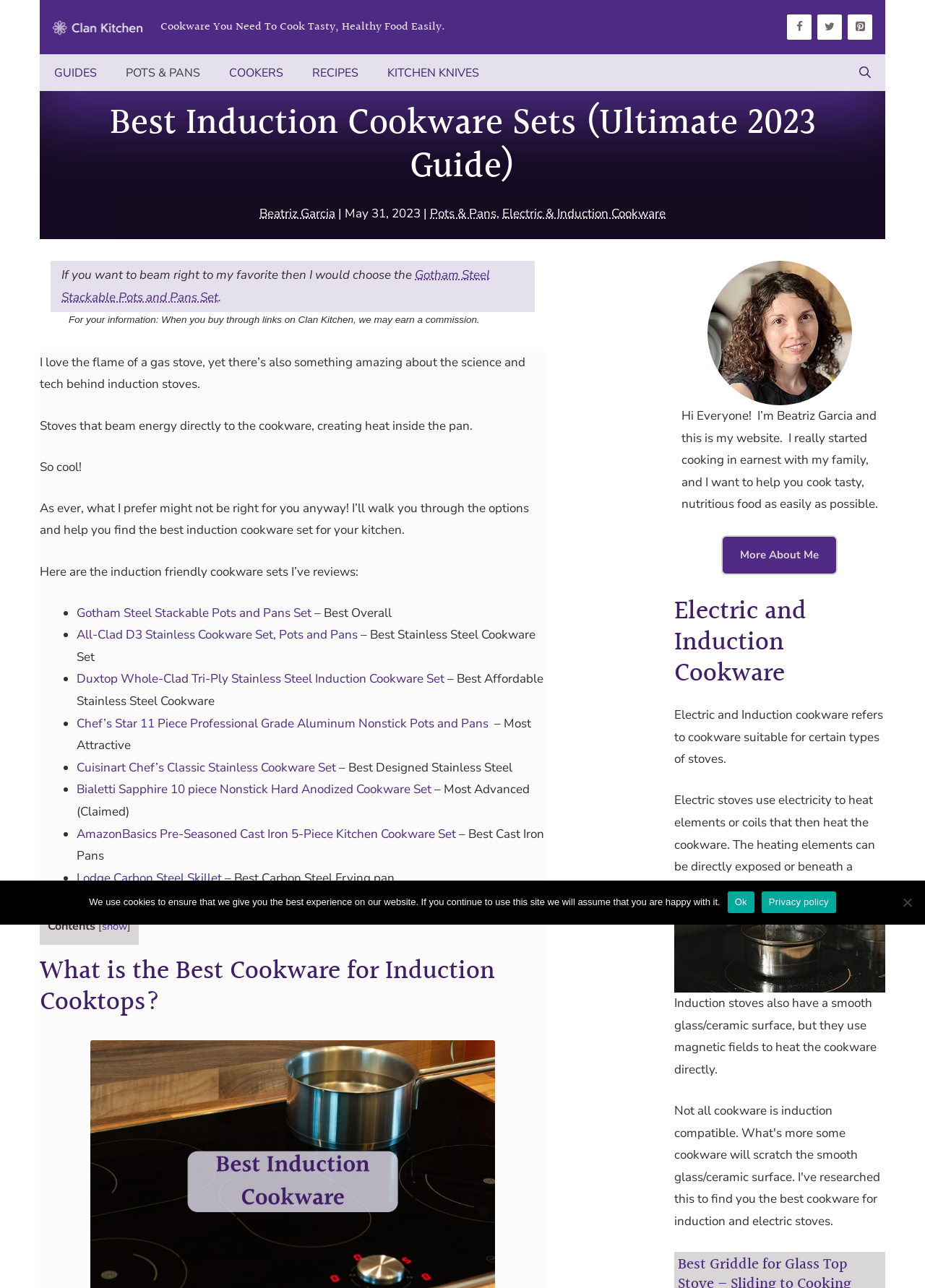From the given element description: "DONATE WITH PAYPAL", find the bounding box for the UI element. Provide the coordinates as four float numbers between 0 and 1, in the order [left, top, right, bottom].

None